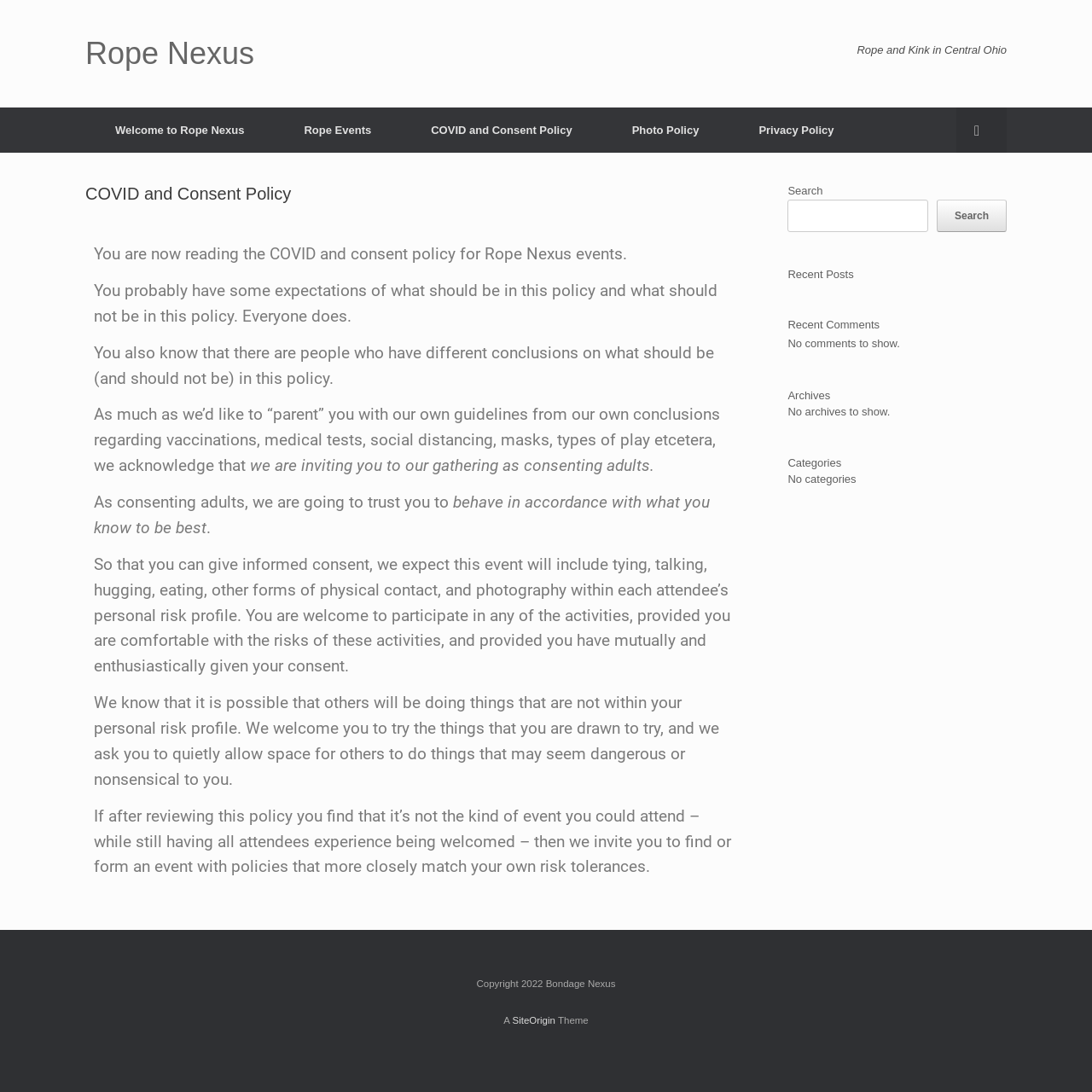Please determine the bounding box coordinates of the section I need to click to accomplish this instruction: "Go to Photo Policy page".

[0.551, 0.098, 0.667, 0.14]